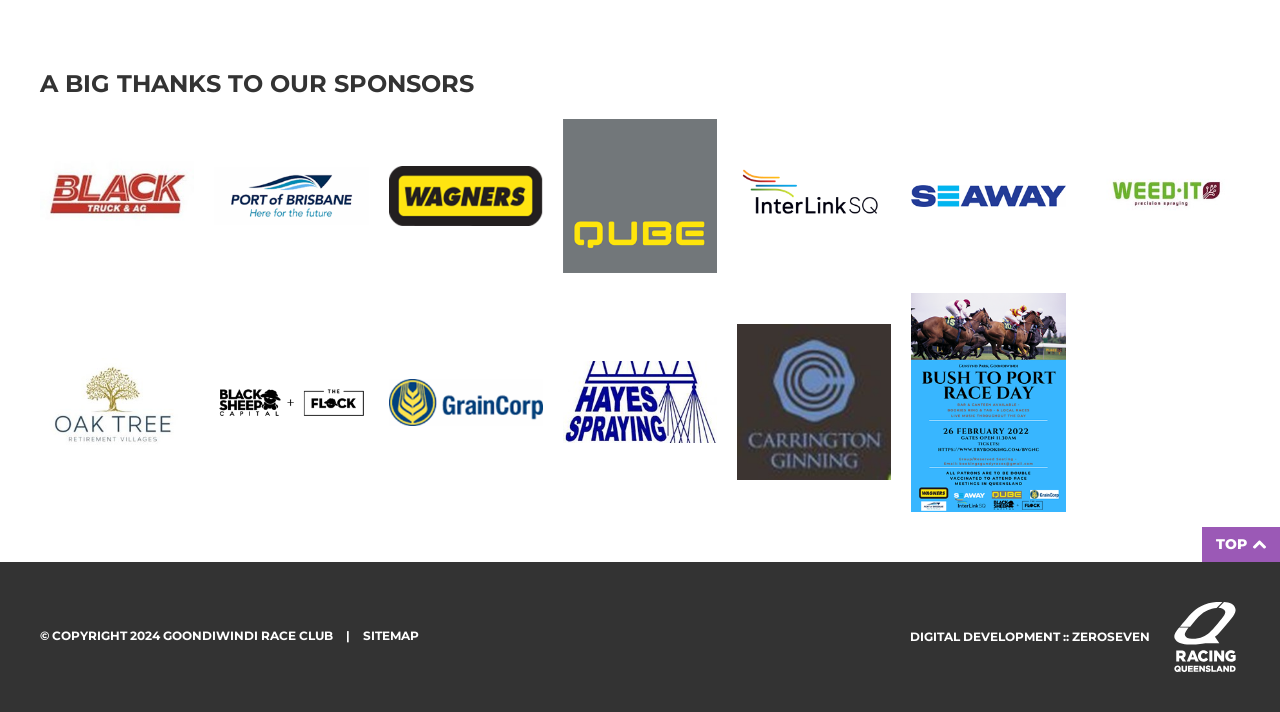Using the element description: "Top", determine the bounding box coordinates for the specified UI element. The coordinates should be four float numbers between 0 and 1, [left, top, right, bottom].

[0.939, 0.741, 1.0, 0.789]